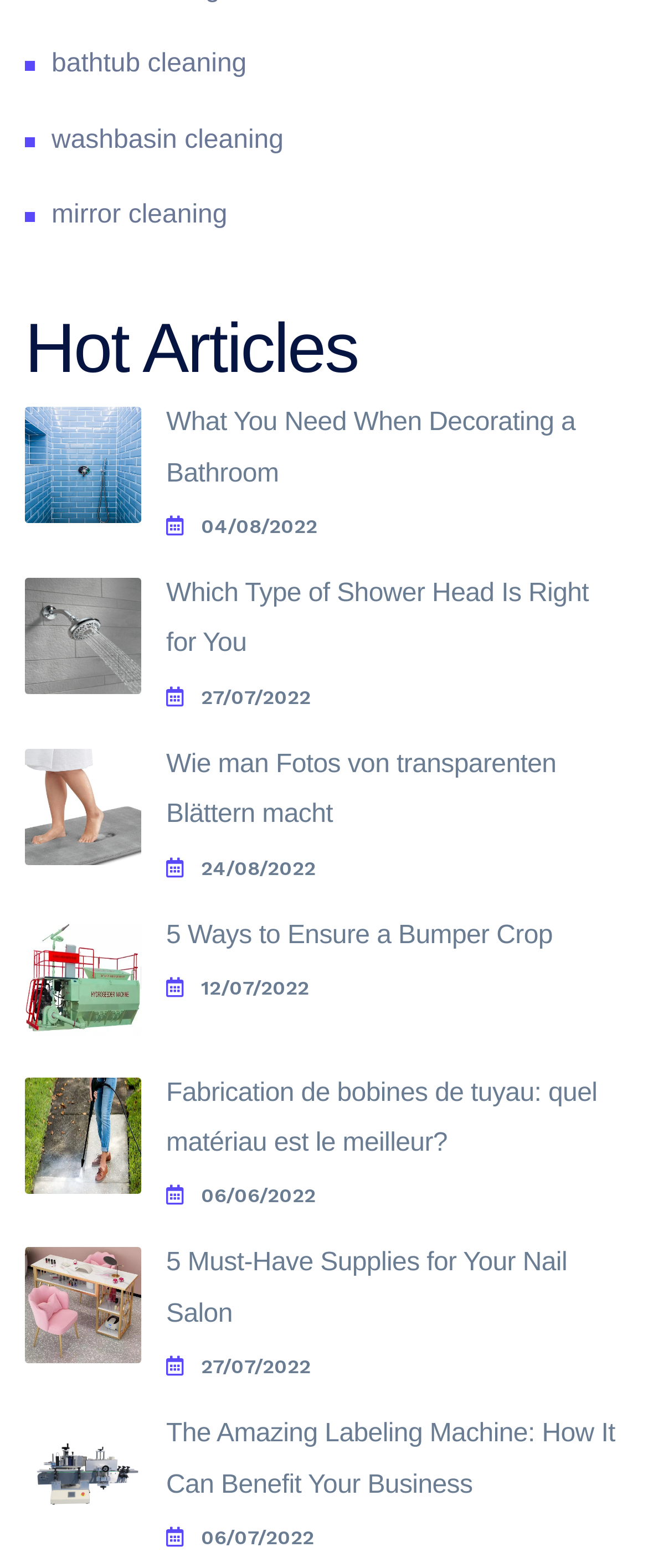Can you provide the bounding box coordinates for the element that should be clicked to implement the instruction: "check the date of 'Wie man Fotos von transparenten Blättern macht'"?

[0.256, 0.438, 0.962, 0.451]